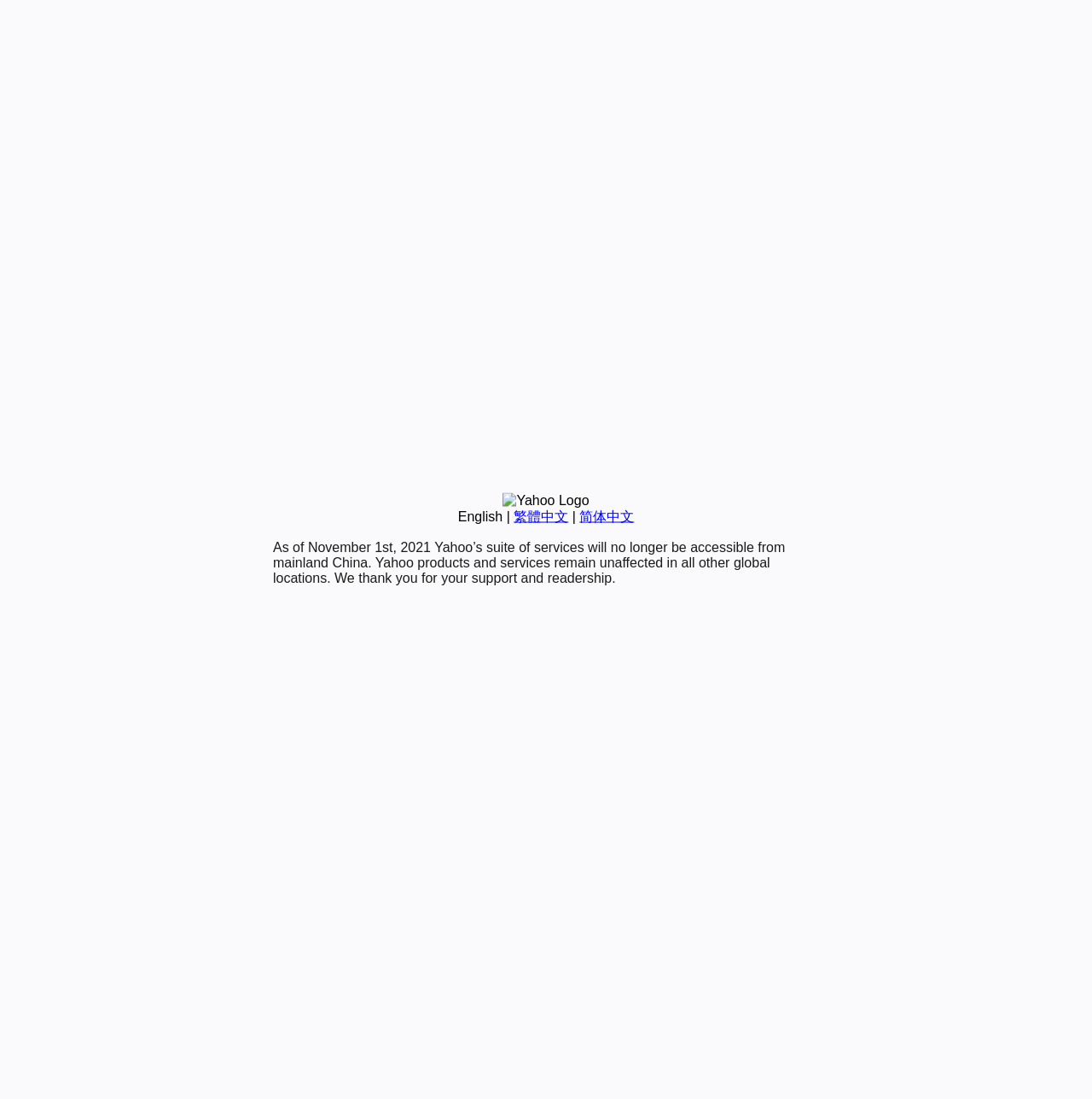Using the given description, provide the bounding box coordinates formatted as (top-left x, top-left y, bottom-right x, bottom-right y), with all values being floating point numbers between 0 and 1. Description: Hints & Tips

None